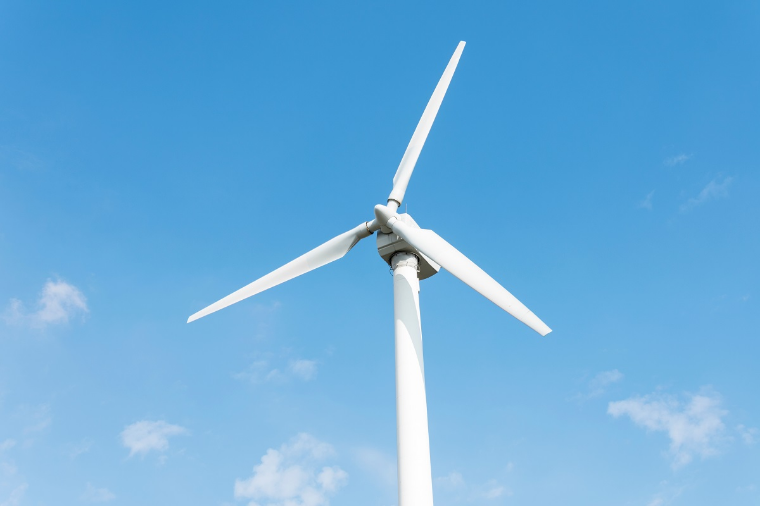Respond to the question below with a single word or phrase:
How many blades does the wind turbine have?

Three